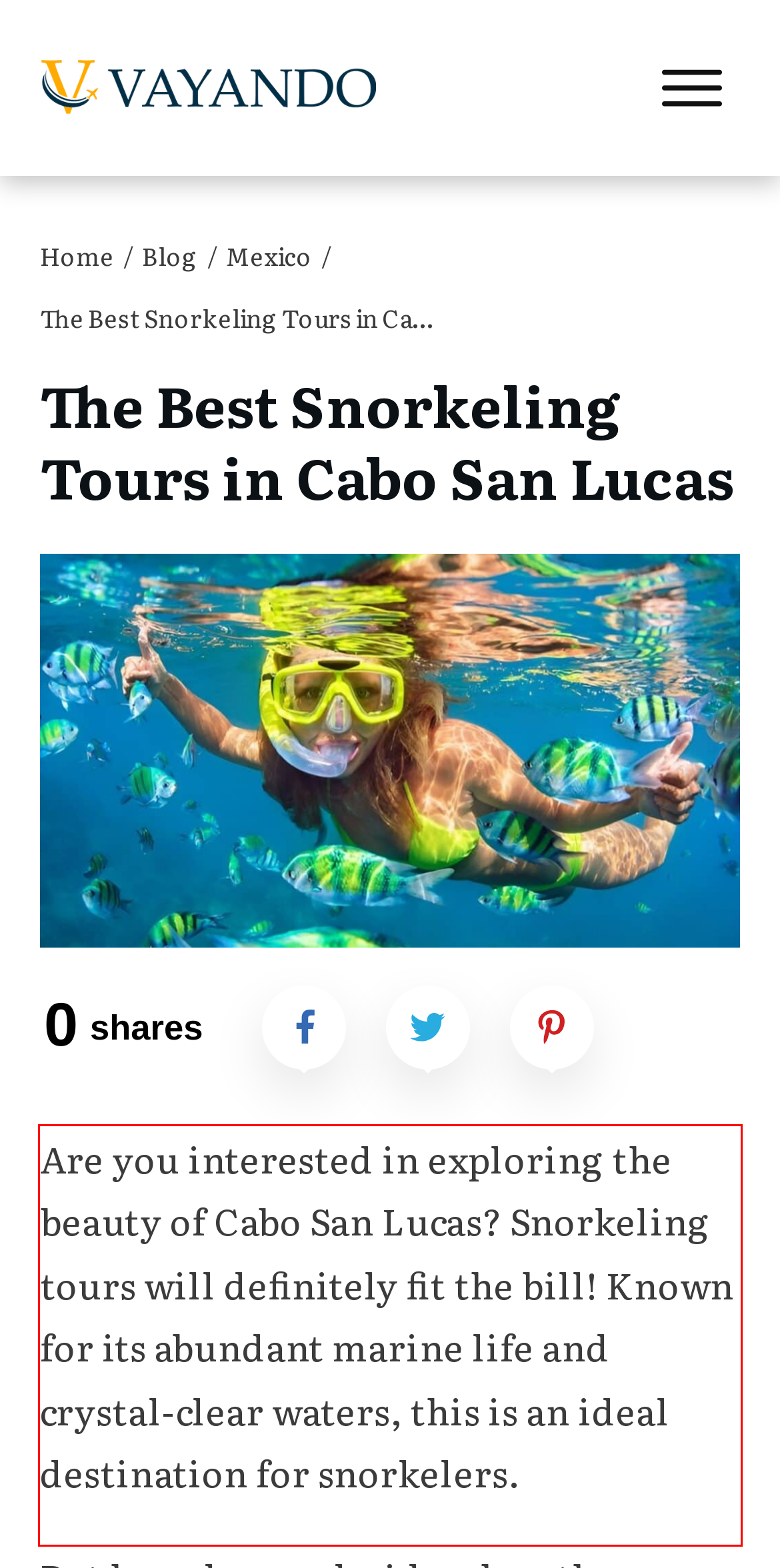Using the provided screenshot of a webpage, recognize the text inside the red rectangle bounding box by performing OCR.

Are you interested in exploring the beauty of Cabo San Lucas? Snorkeling tours will definitely fit the bill! Known for its abundant marine life and crystal-clear waters, this is an ideal destination for snorkelers.